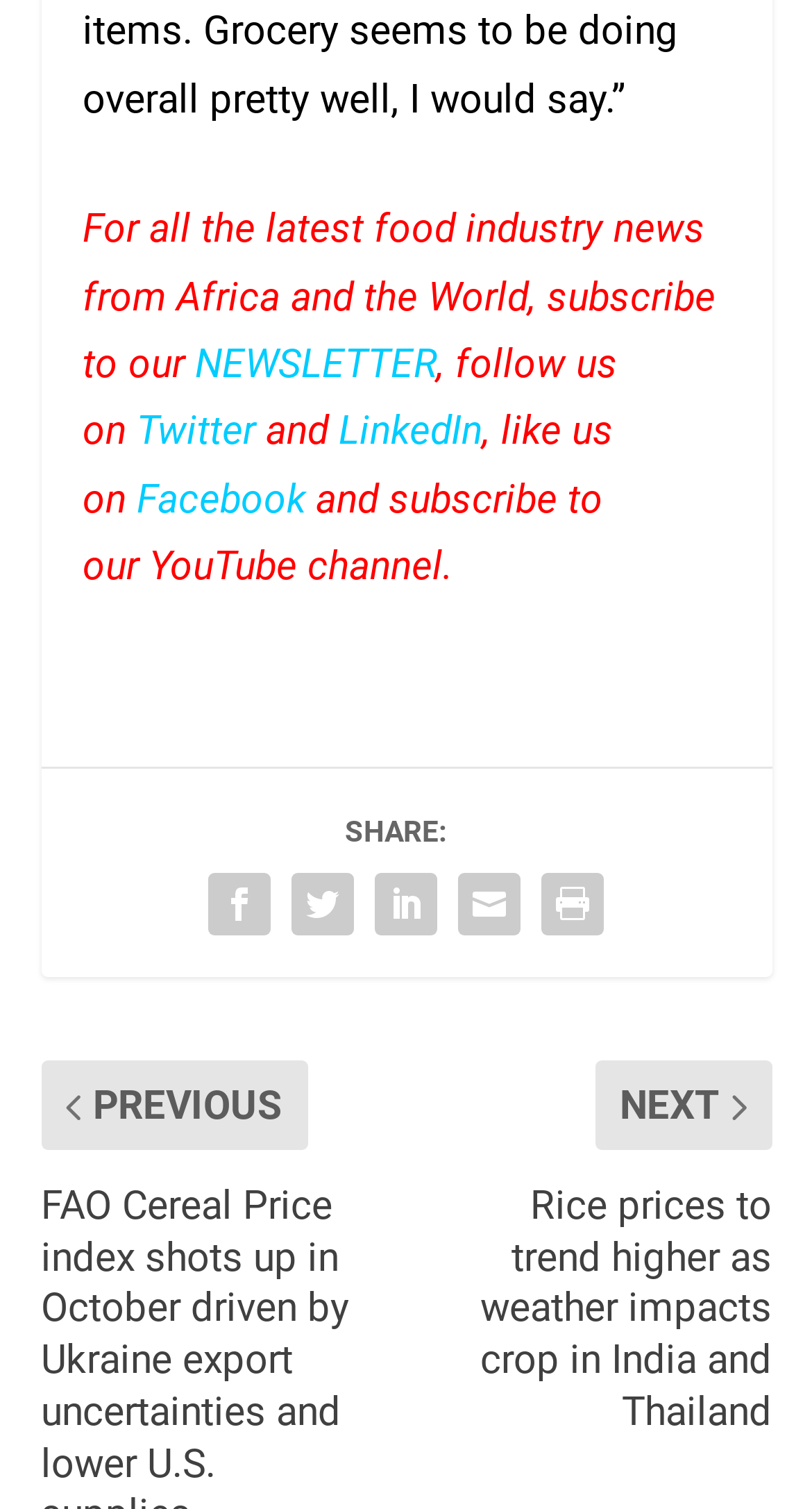Identify the bounding box coordinates of the section to be clicked to complete the task described by the following instruction: "Subscribe to the newsletter". The coordinates should be four float numbers between 0 and 1, formatted as [left, top, right, bottom].

[0.24, 0.225, 0.537, 0.257]